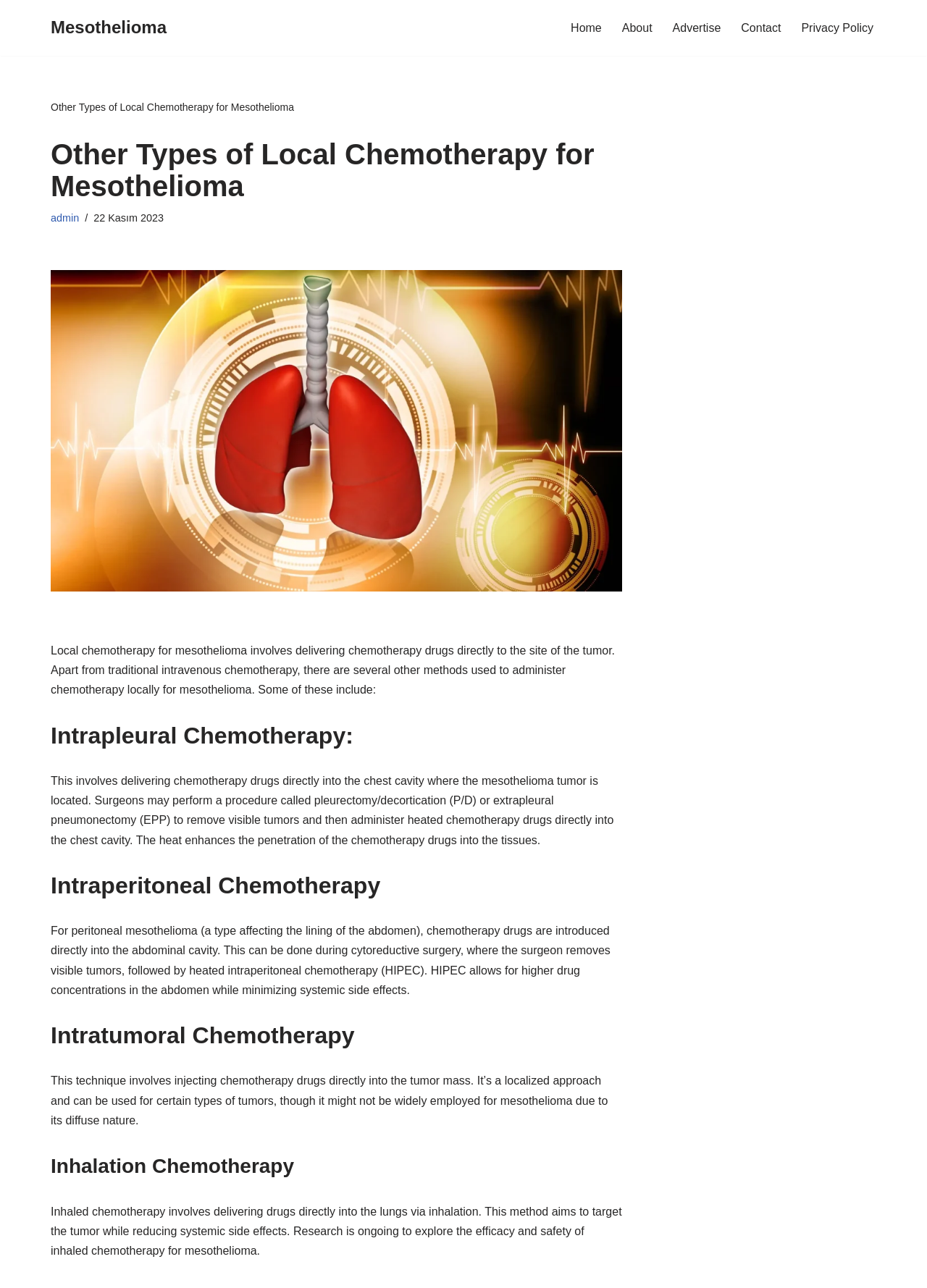Identify the bounding box coordinates of the part that should be clicked to carry out this instruction: "Click on the 'admin' link".

[0.055, 0.164, 0.085, 0.173]